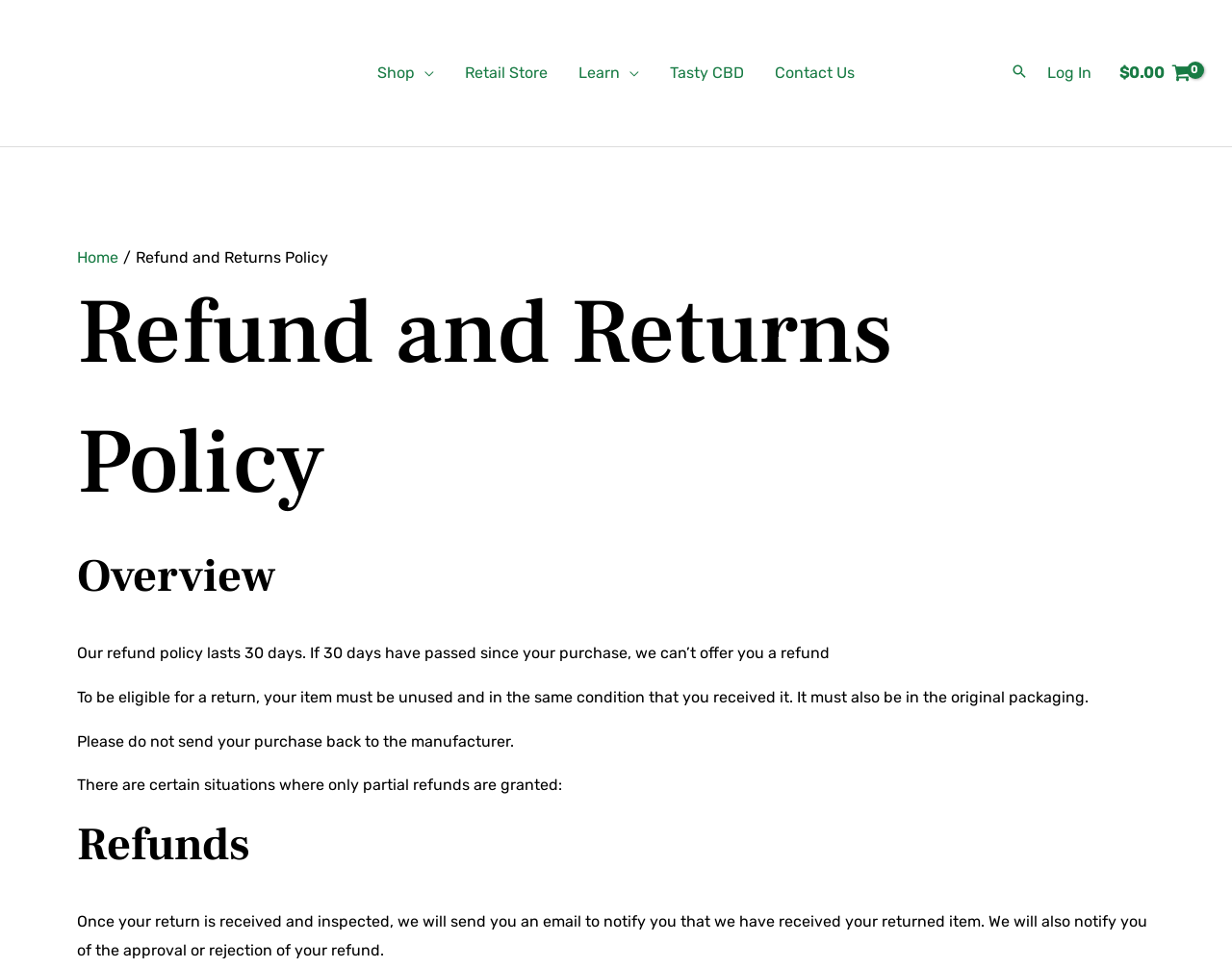What is the name of the website?
Answer the question with a detailed and thorough explanation.

The name of the website can be found in the top-left corner of the webpage, where it says 'Tasty THC' in a link format.